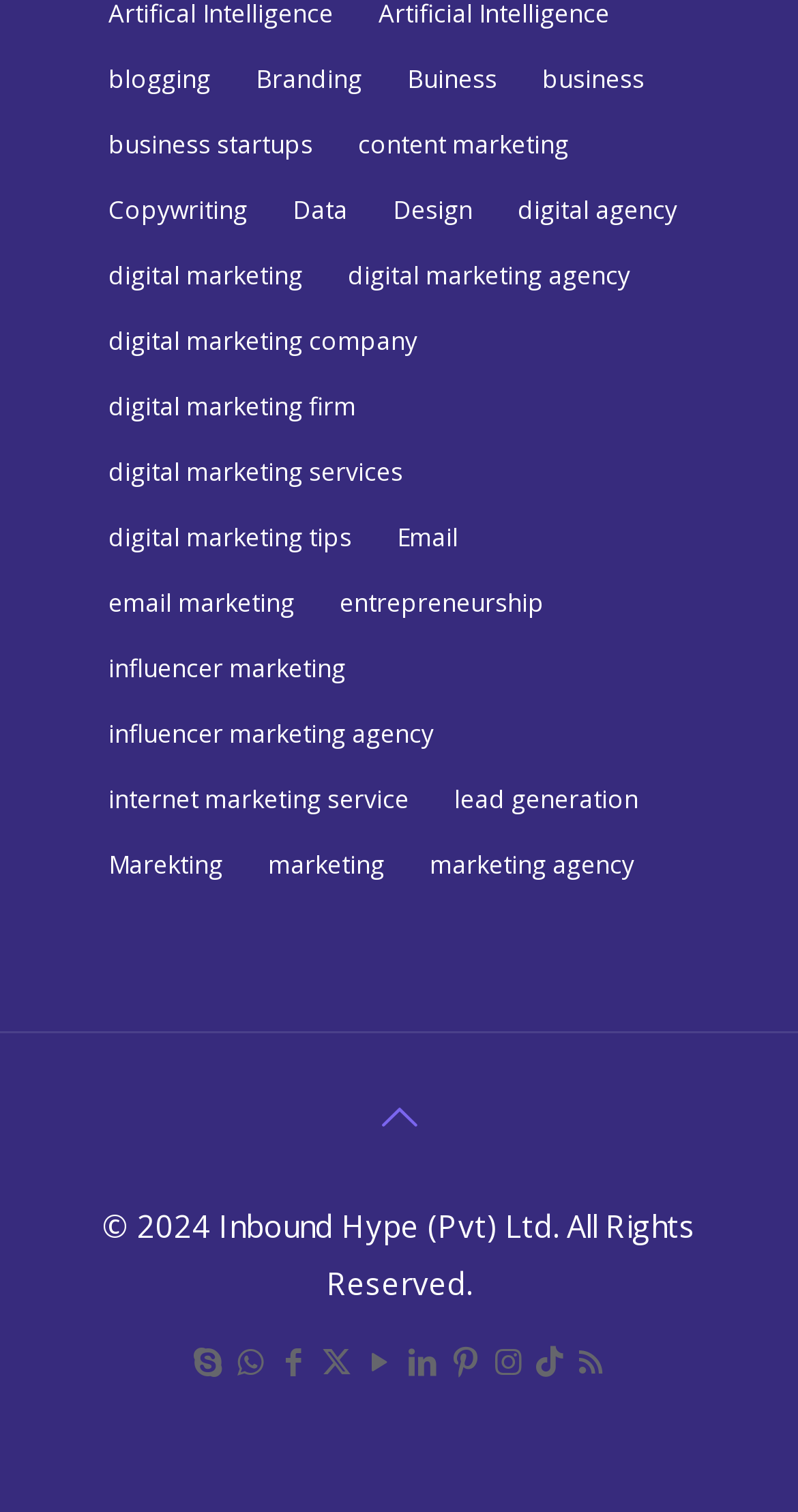How many links are there in the second row?
Using the image, provide a concise answer in one word or a short phrase.

4